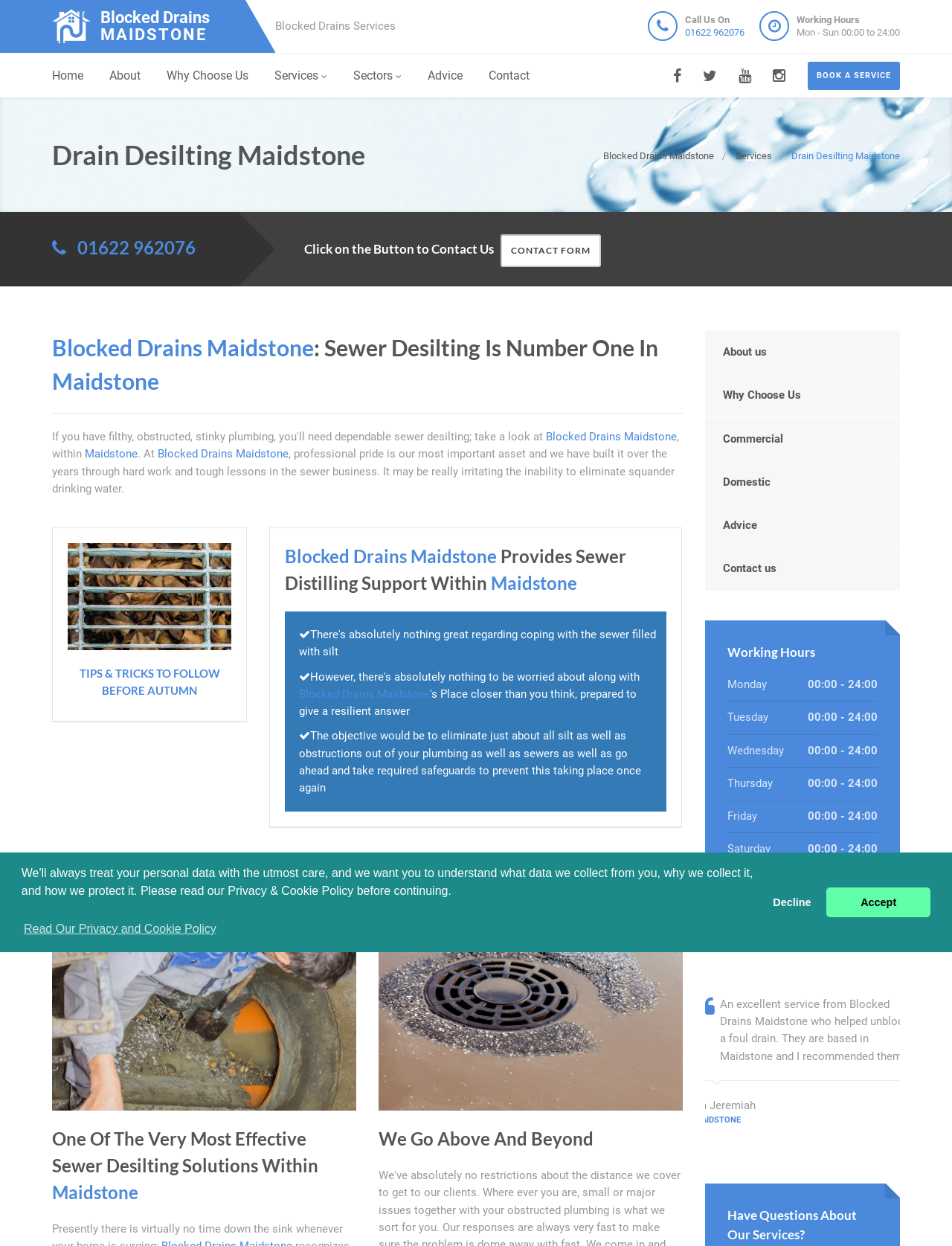Please find the bounding box coordinates of the clickable region needed to complete the following instruction: "Email to inquiry@ceno360.com". The bounding box coordinates must consist of four float numbers between 0 and 1, i.e., [left, top, right, bottom].

None